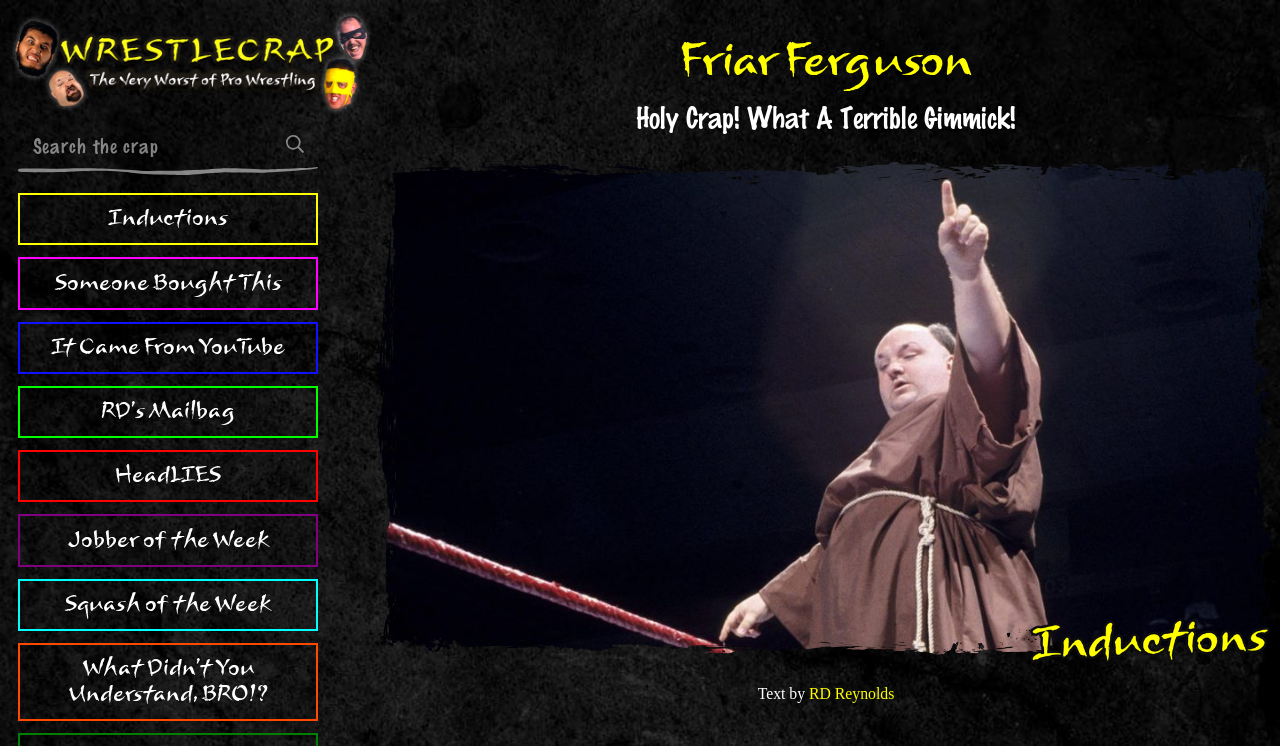Provide a one-word or one-phrase answer to the question:
What is the name of the website?

WrestleCrap